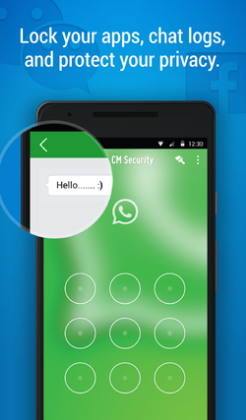Based on what you see in the screenshot, provide a thorough answer to this question: What is the purpose of the CM Security application?

The purpose of the CM Security application is to provide privacy protection features, as emphasized in the caption, which includes locking apps, chat logs, and overall protection of personal information on mobile devices.